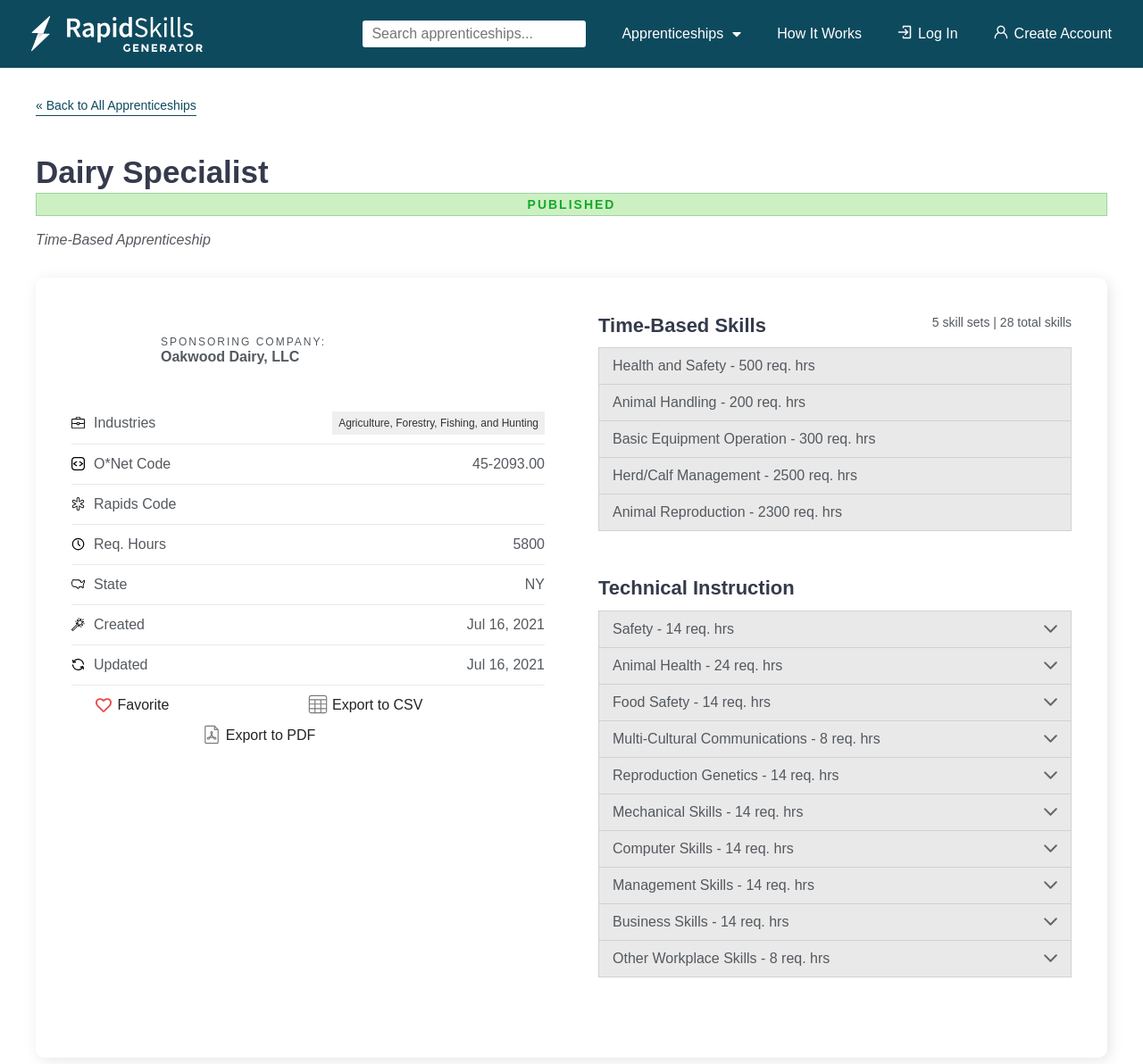Refer to the screenshot and answer the following question in detail:
How many skill sets are there in the Time-Based Skills section?

The number of skill sets can be found in the StaticText element '5 skill sets | 28 total skills' with bounding box coordinates [0.816, 0.296, 0.938, 0.309].